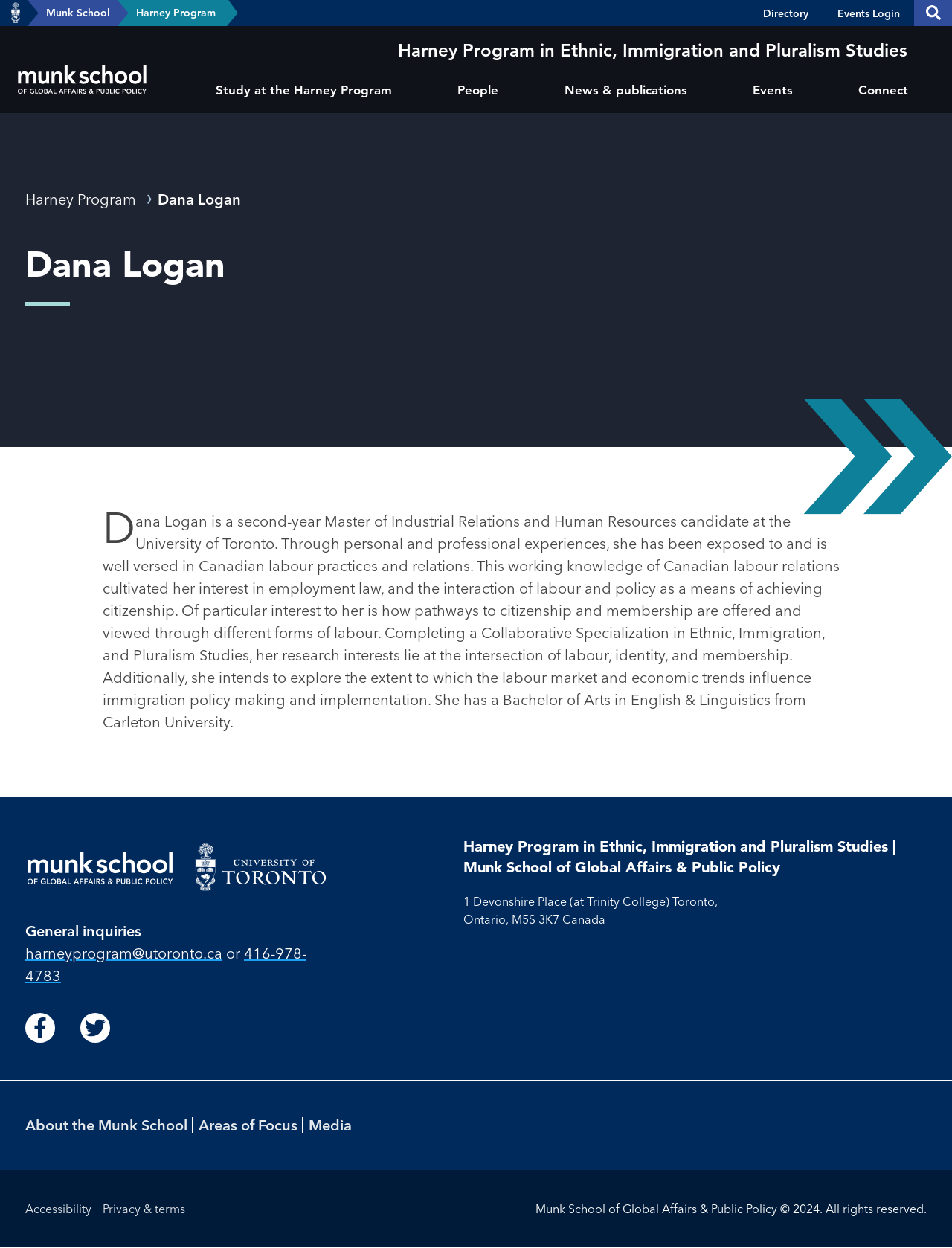Provide a thorough and detailed response to the question by examining the image: 
What is Dana Logan's field of study?

Based on the webpage, Dana Logan is a second-year Master of Industrial Relations and Human Resources candidate at the University of Toronto, which indicates that her field of study is Industrial Relations and Human Resources.